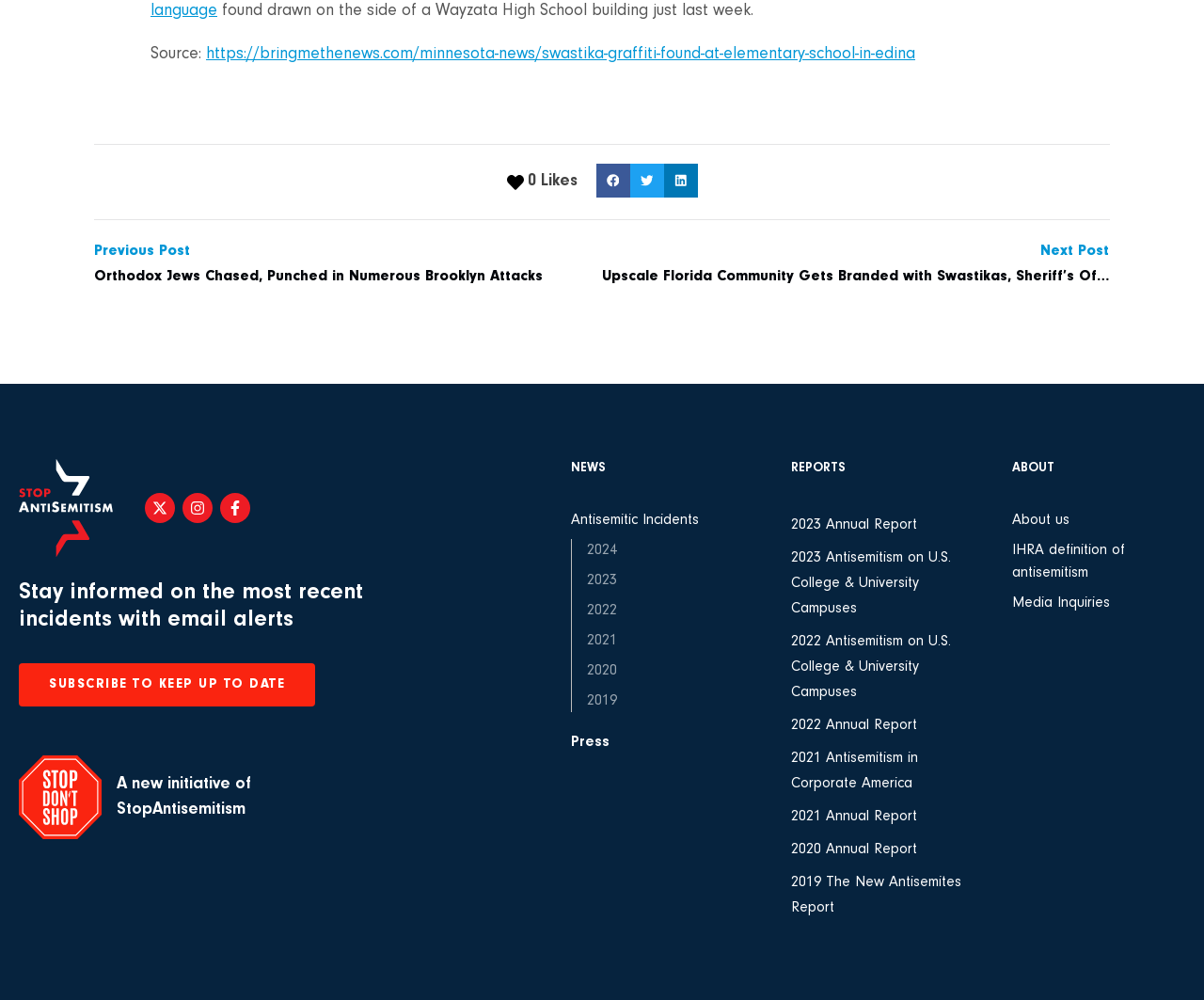Indicate the bounding box coordinates of the element that must be clicked to execute the instruction: "Subscribe to email alerts". The coordinates should be given as four float numbers between 0 and 1, i.e., [left, top, right, bottom].

[0.016, 0.664, 0.262, 0.707]